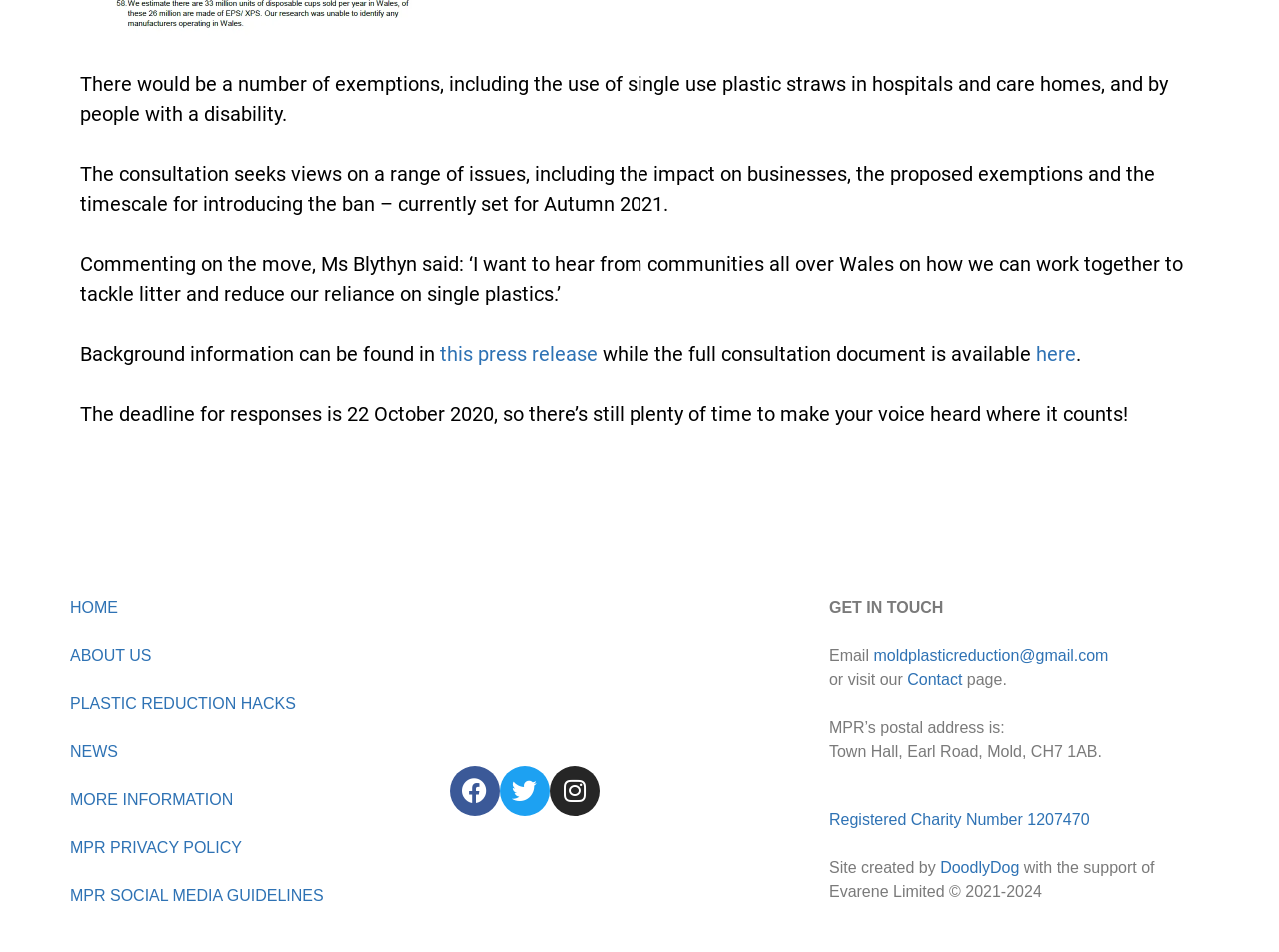Given the element description MPR PRIVACY POLICY, specify the bounding box coordinates of the corresponding UI element in the format (top-left x, top-left y, bottom-right x, bottom-right y). All values must be between 0 and 1.

[0.055, 0.881, 0.189, 0.899]